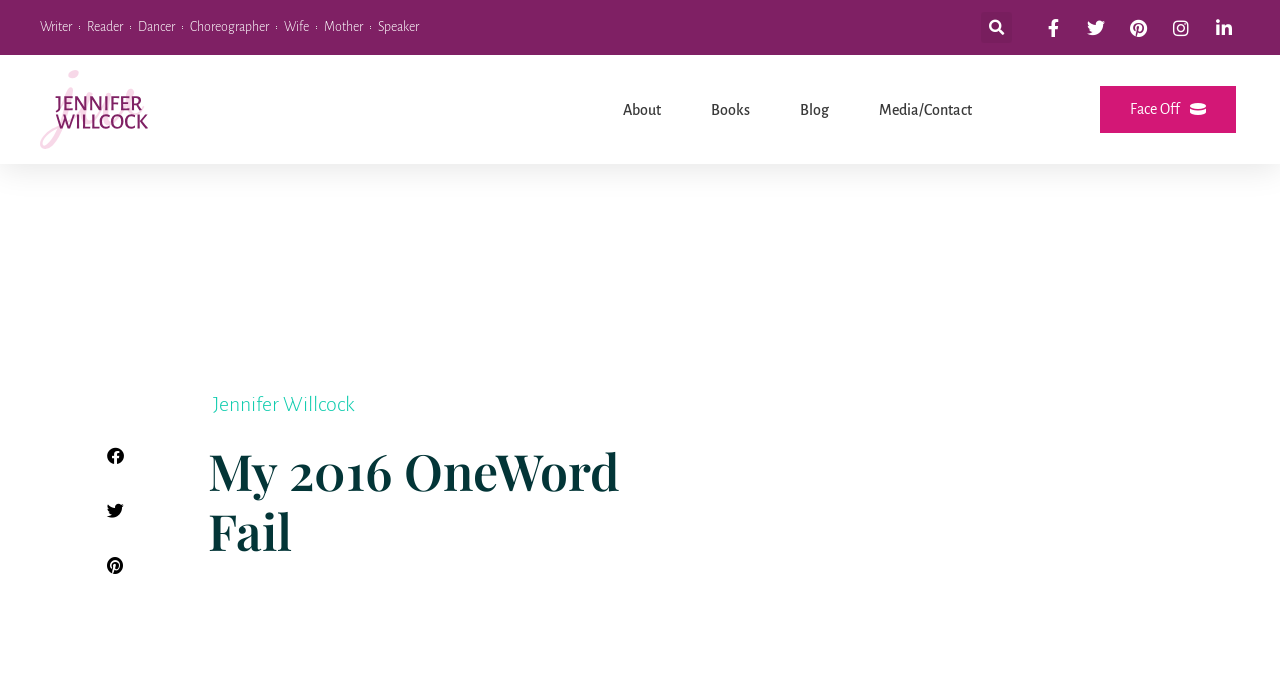Utilize the details in the image to give a detailed response to the question: What is the purpose of the search bar?

The search bar is located at the top of the webpage with a 'Search' button, indicating that it is used to search for content within the website.